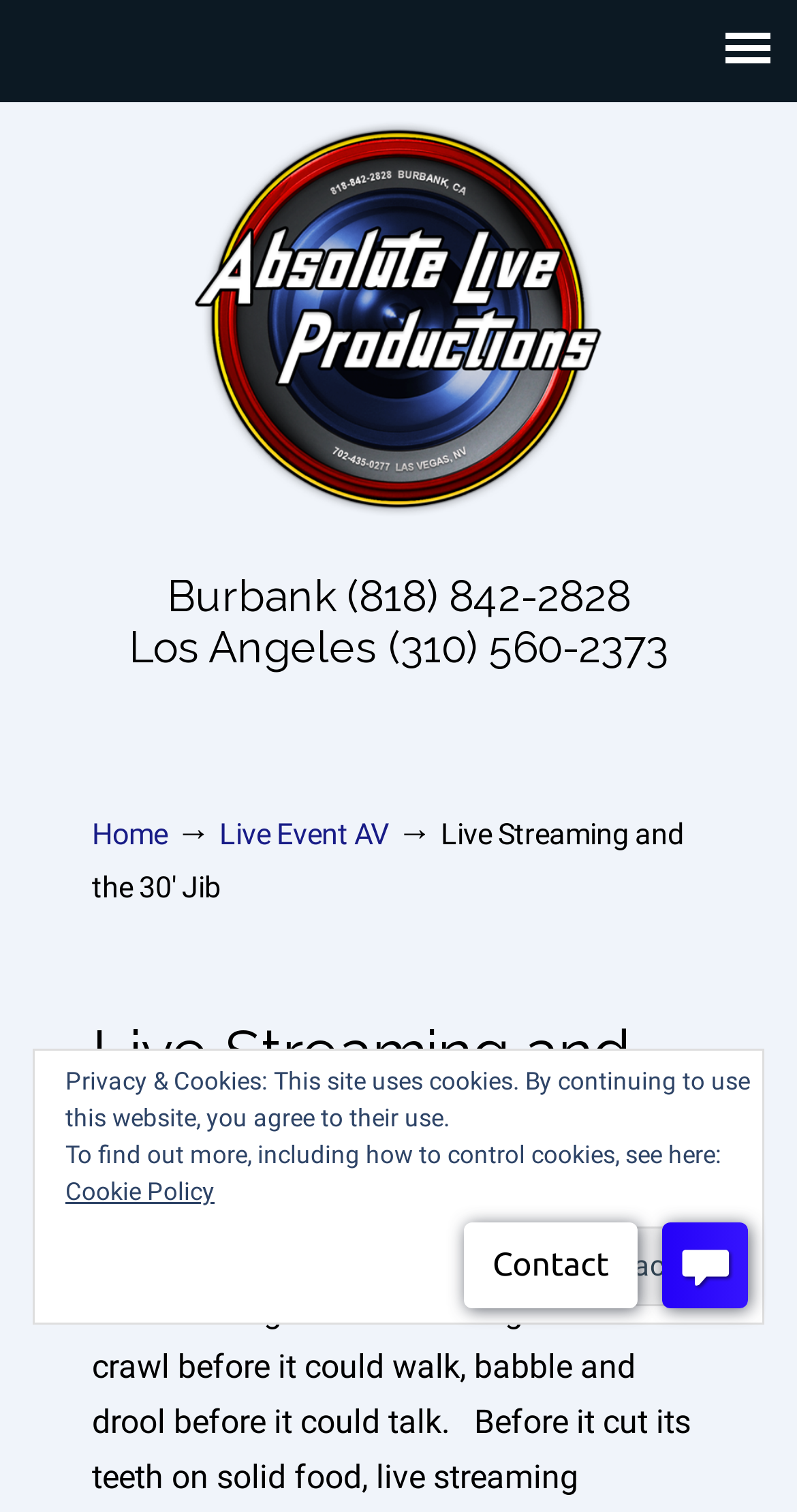Provide a brief response in the form of a single word or phrase:
What is the phone number for Los Angeles?

(310) 560-2373